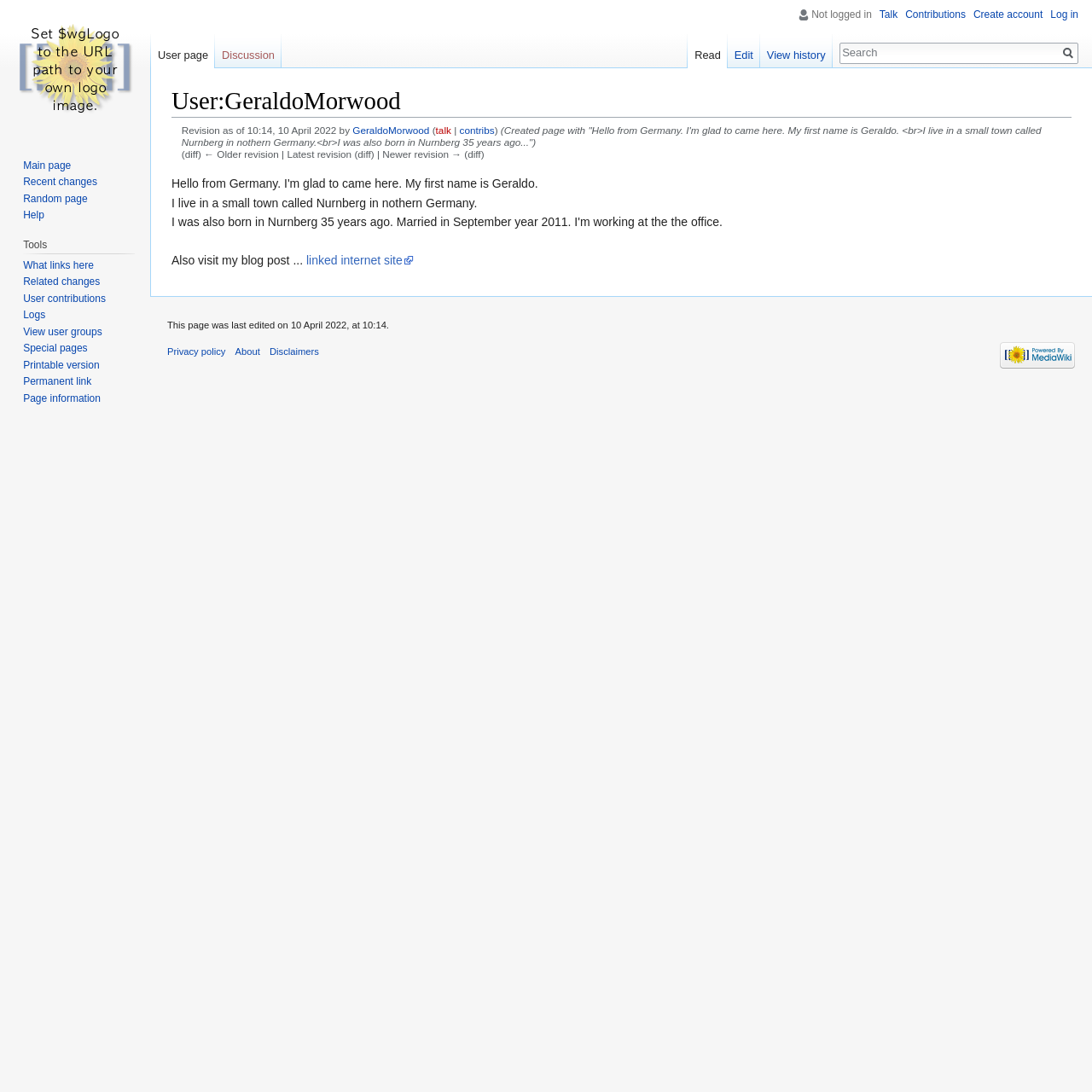What is the link to the user's blog post?
Based on the screenshot, answer the question with a single word or phrase.

linked internet site